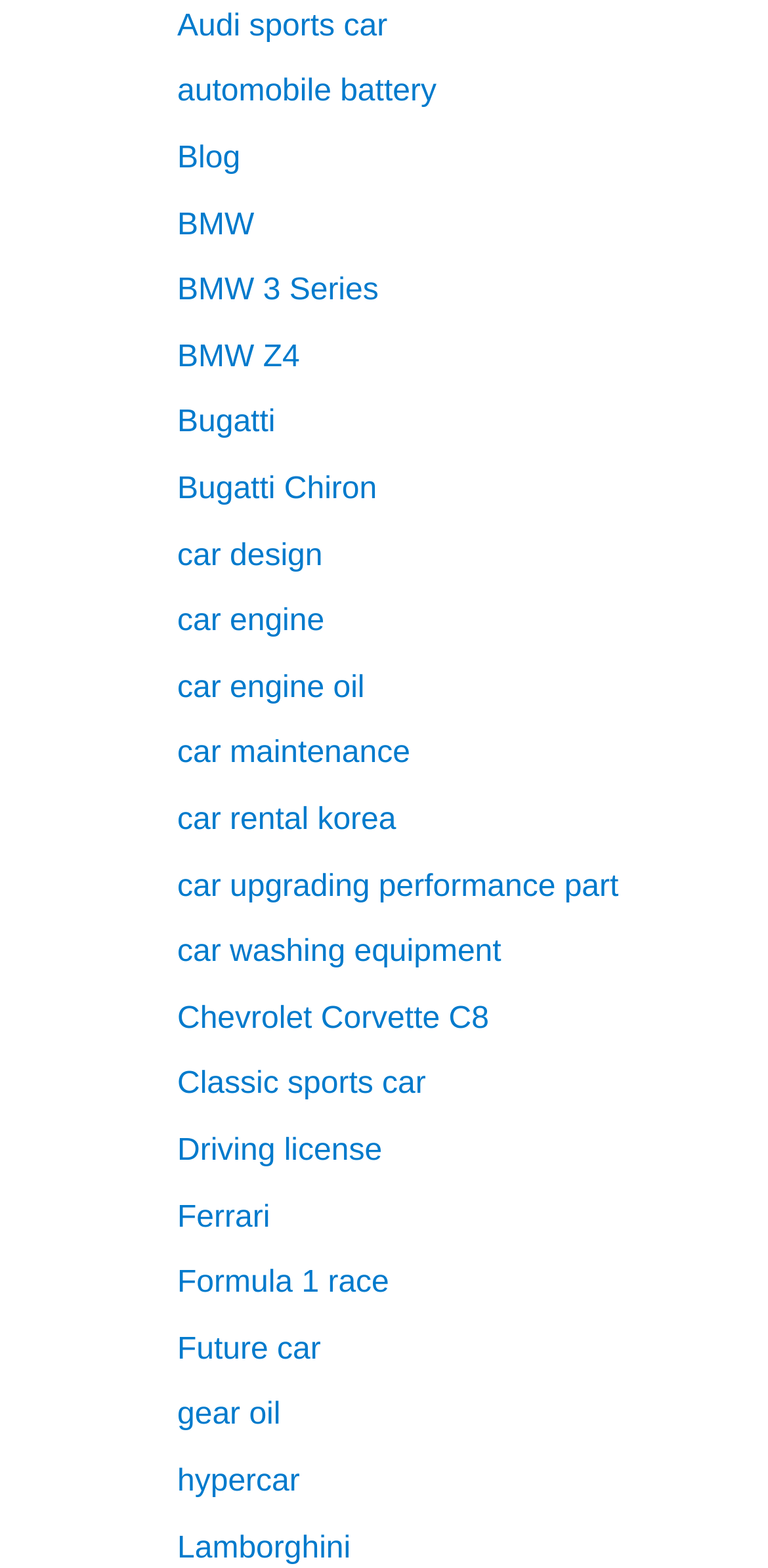Identify the bounding box coordinates for the region of the element that should be clicked to carry out the instruction: "Download the Driftwood Gulch action playset". The bounding box coordinates should be four float numbers between 0 and 1, i.e., [left, top, right, bottom].

None